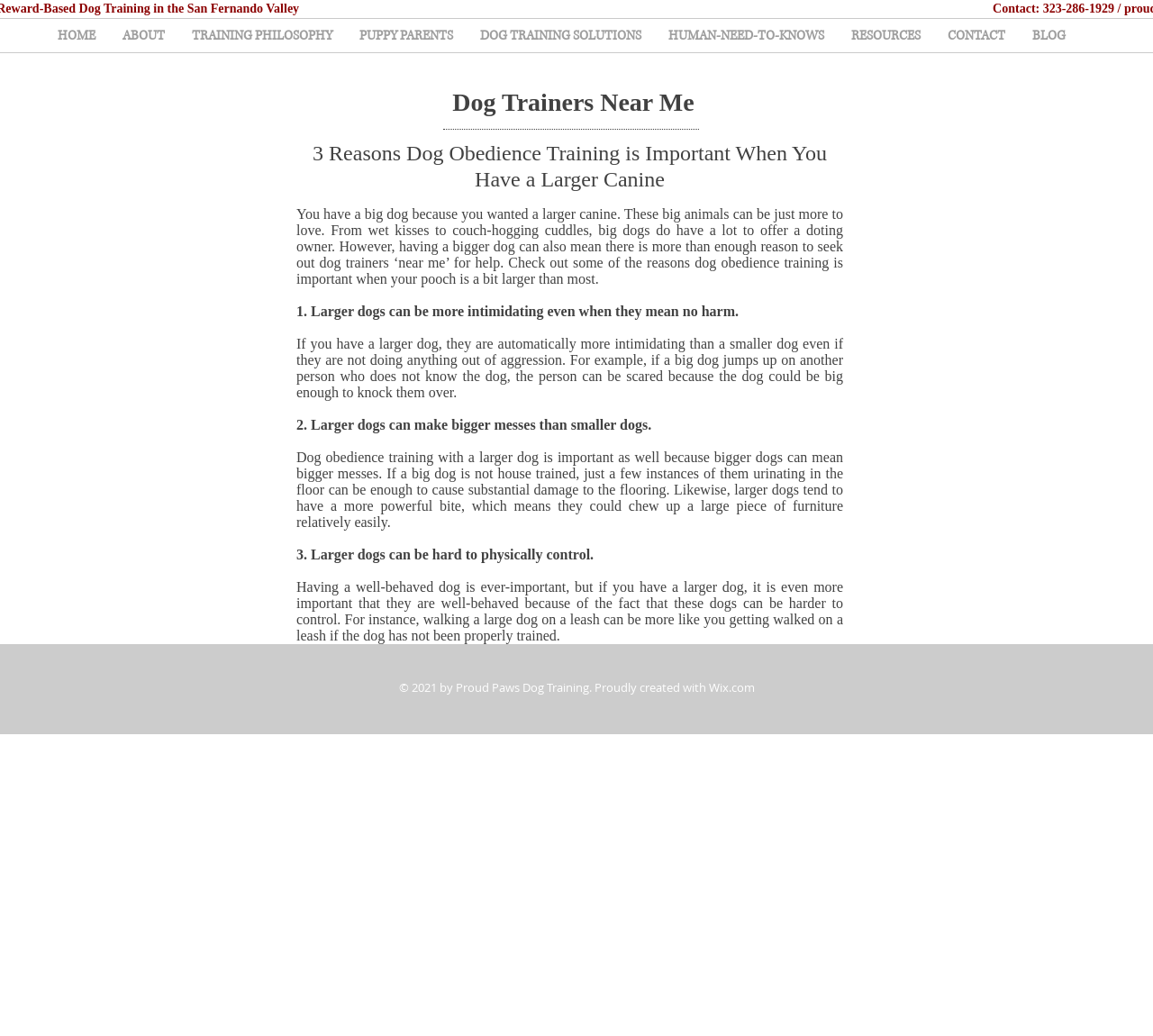Write an extensive caption that covers every aspect of the webpage.

The webpage is about dog obedience training, specifically highlighting the importance of training for larger dogs. At the top, there is a navigation menu with links to various sections of the website, including "HOME", "ABOUT", "TRAINING PHILOSOPHY", and more.

Below the navigation menu, there is a main section with a heading "Dog Trainers Near Me" and another heading "3 Reasons Dog Obedience Training is Important When You Have a Larger Canine". This section contains a block of text that explains why dog obedience training is crucial for larger dogs, citing reasons such as their intimidating size, potential to make bigger messes, and difficulty in physical control.

The text is divided into three sections, each highlighting a specific reason why dog obedience training is important for larger dogs. The first reason explains how larger dogs can be more intimidating even when they mean no harm, the second reason discusses how they can make bigger messes, and the third reason emphasizes the difficulty in physically controlling them.

At the bottom of the page, there is a footer section with a copyright notice and a link to the website's creator, Wix.com.